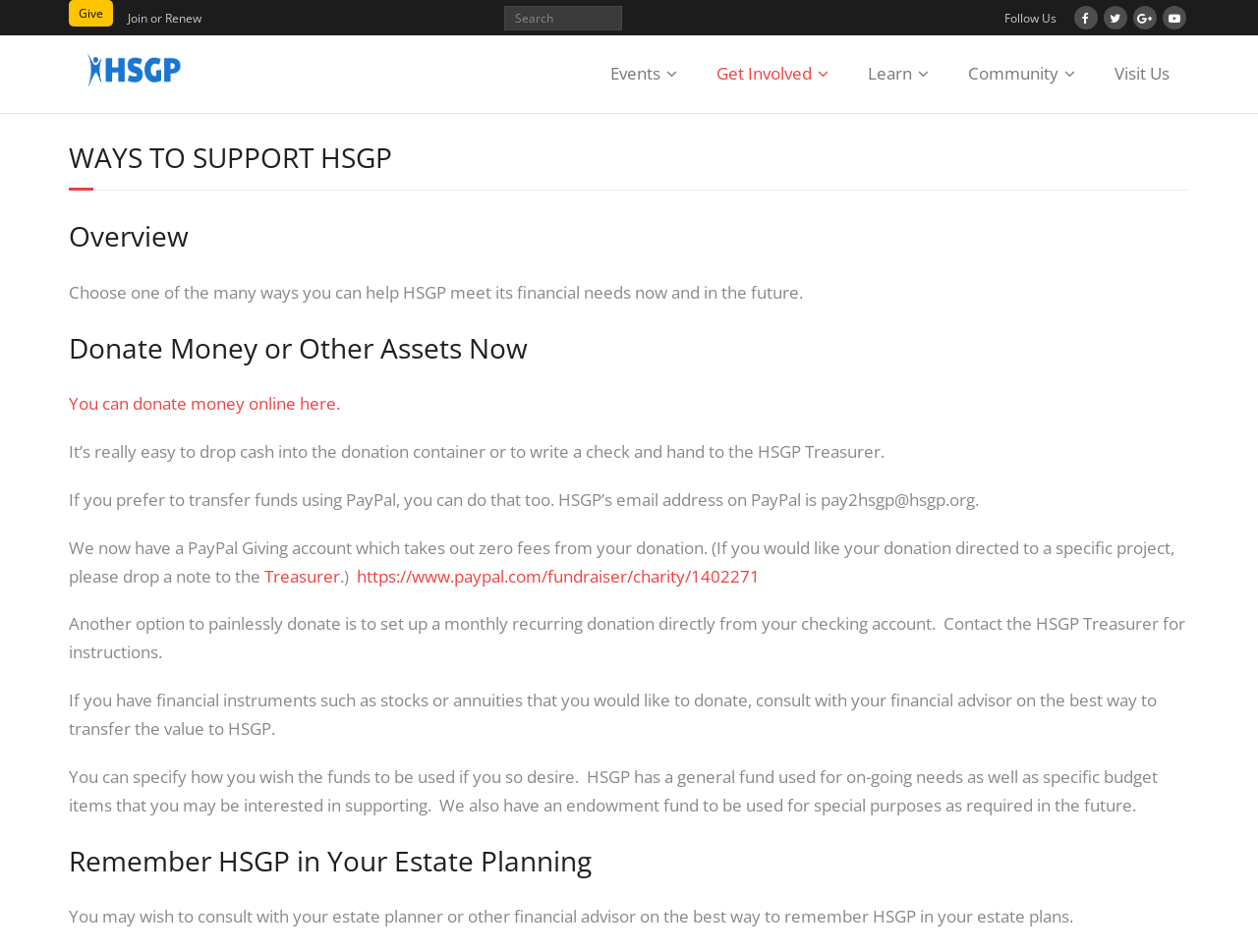Find the bounding box coordinates for the UI element whose description is: "Get Involved". The coordinates should be four float numbers between 0 and 1, in the format [left, top, right, bottom].

[0.554, 0.038, 0.674, 0.119]